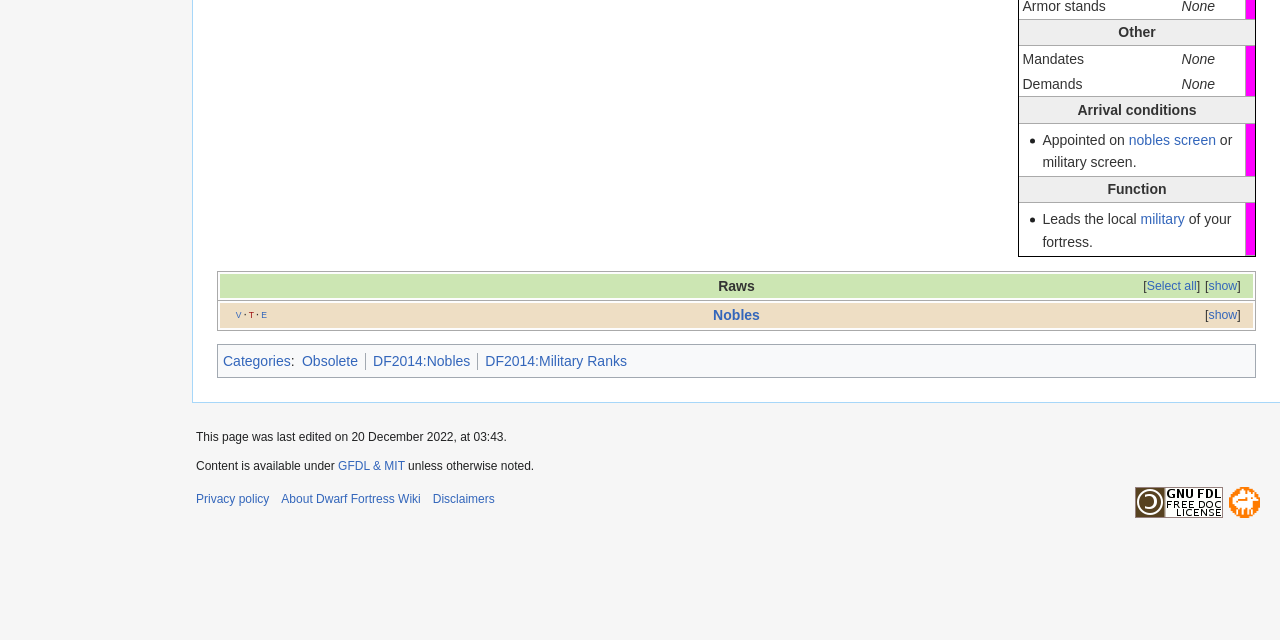Find and provide the bounding box coordinates for the UI element described here: "Categories". The coordinates should be given as four float numbers between 0 and 1: [left, top, right, bottom].

[0.174, 0.551, 0.227, 0.576]